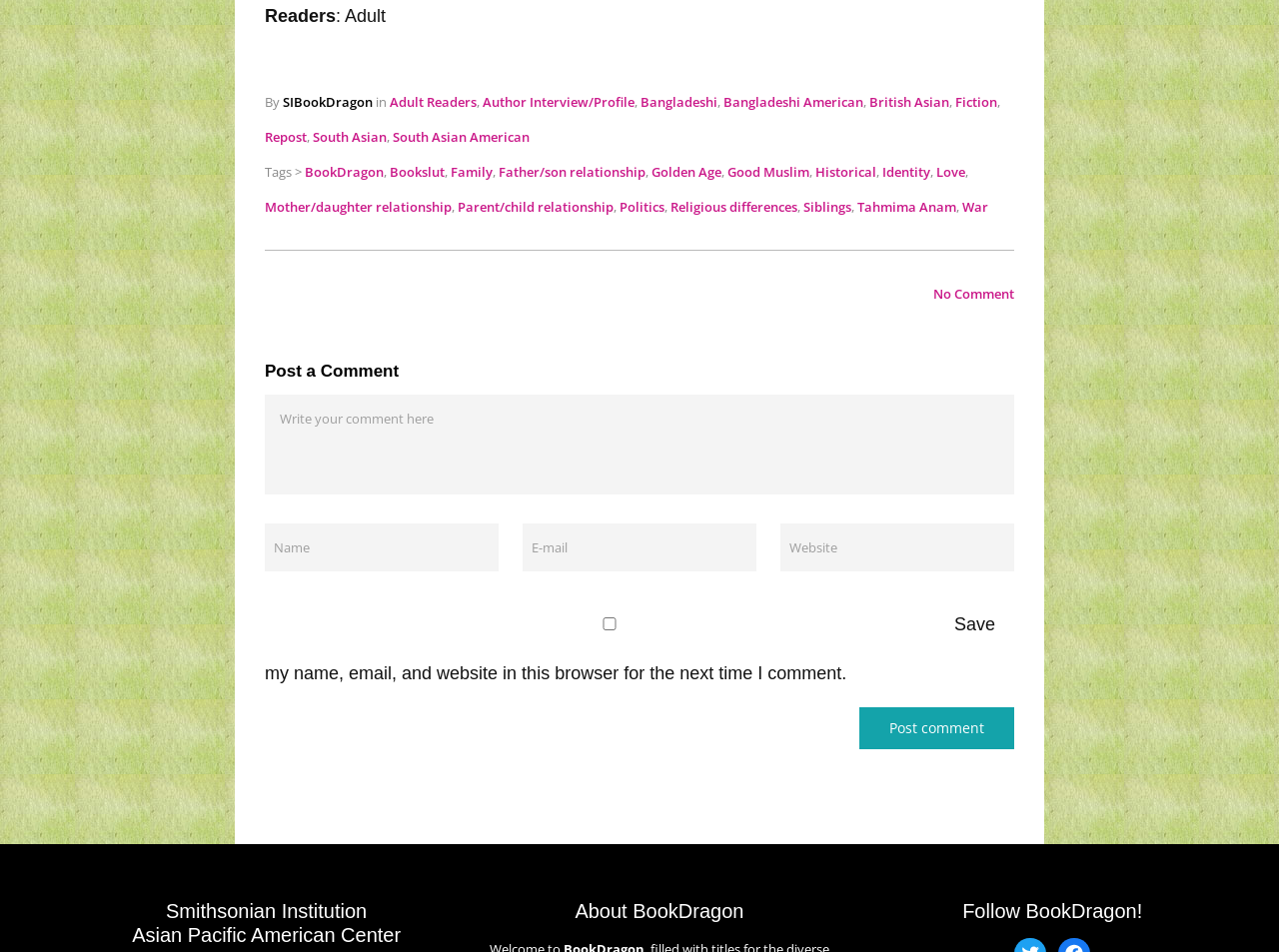Reply to the question below using a single word or brief phrase:
What is the name of the author interviewed?

Tahmima Anam